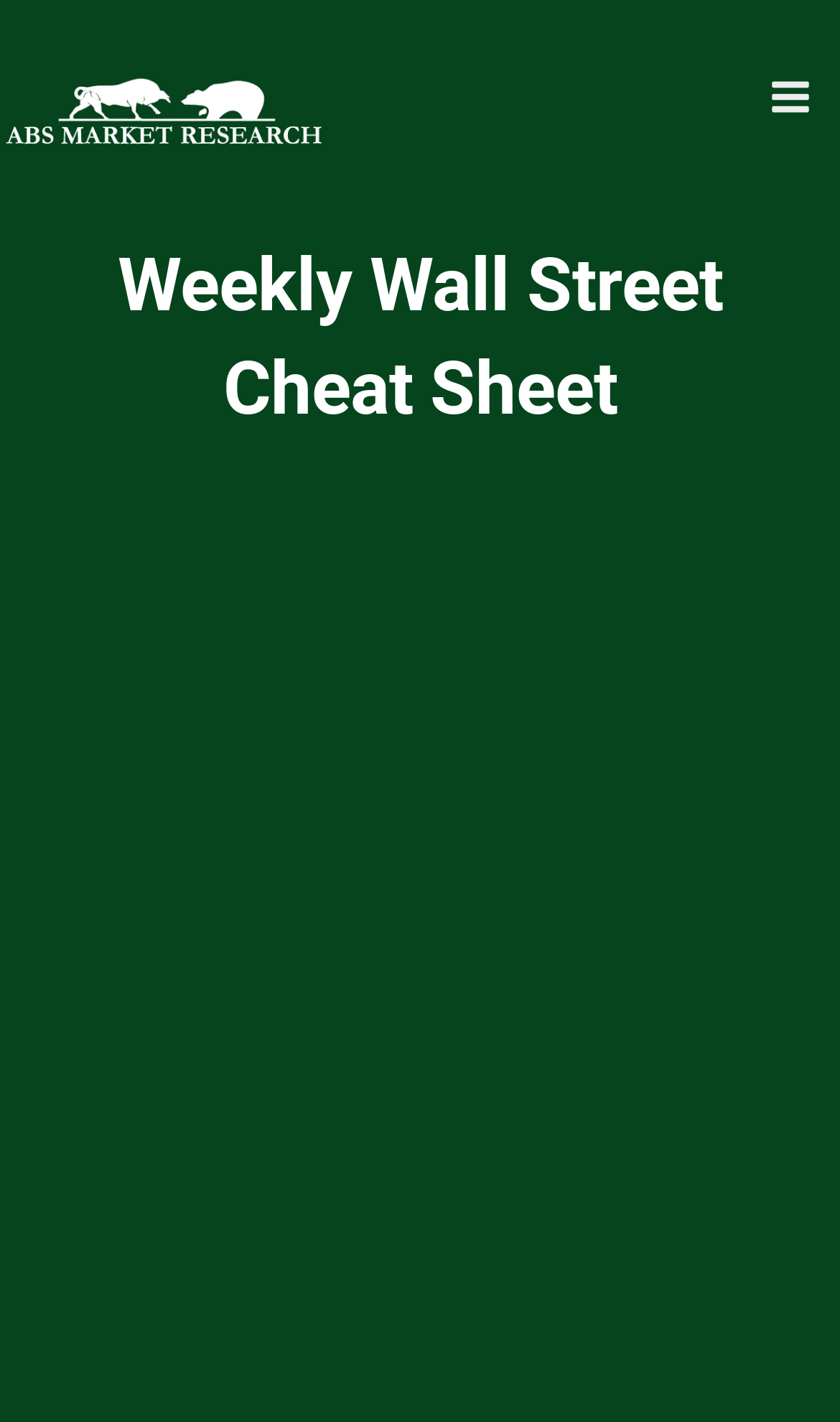Provide a comprehensive caption for the webpage.

The webpage is titled "Wall Street Cheat Sheet | AlphaBetaStock.com" and appears to be a professional market research platform for conservative investors and financial advisors. At the top-left corner, there is a link to "AlphaBetaStock.com" accompanied by an image with the same name. 

On the top-right corner, there is a button labeled "Main Menu" which, when expanded, reveals a menu with a heading "Weekly Wall Street Cheat Sheet". Below this heading, there is a static text "+ Bonus Dividend Stock Picks". 

Further down, there is a form with two input fields: "First Name" and "Your email", each accompanied by a static text label. The form also includes a button labeled "[Get Your Free Cheat Sheet]" at the bottom. The overall layout suggests that the webpage is focused on providing market research and insights, with an emphasis on actionable takeaways and alpha-beta analysis.